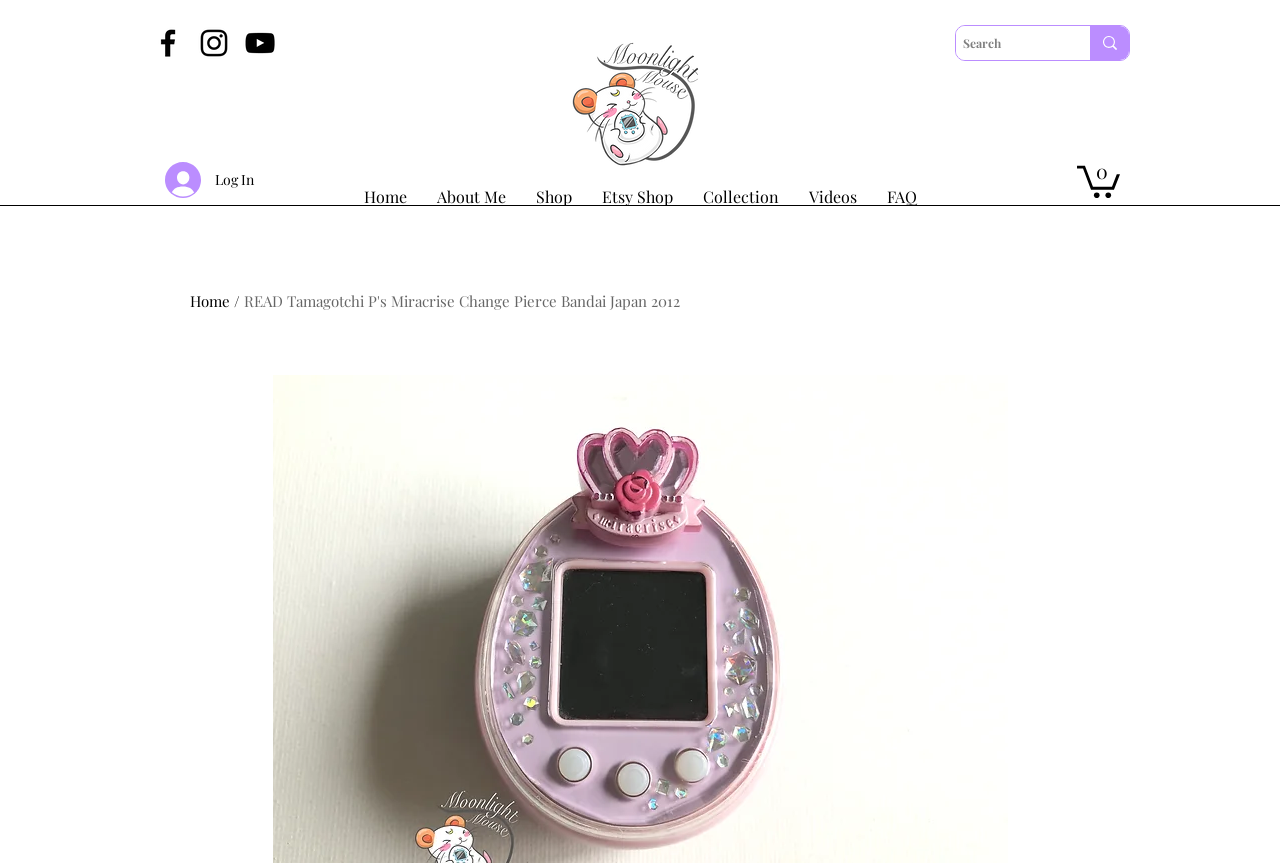What type of product is being sold on this site?
Answer the question in a detailed and comprehensive manner.

I inferred that the product being sold on this site is a toy, specifically a Tamagotchi, based on the product name and the context of the page. The product appears to be a Japanese import, and the site may be an online store selling this type of product.